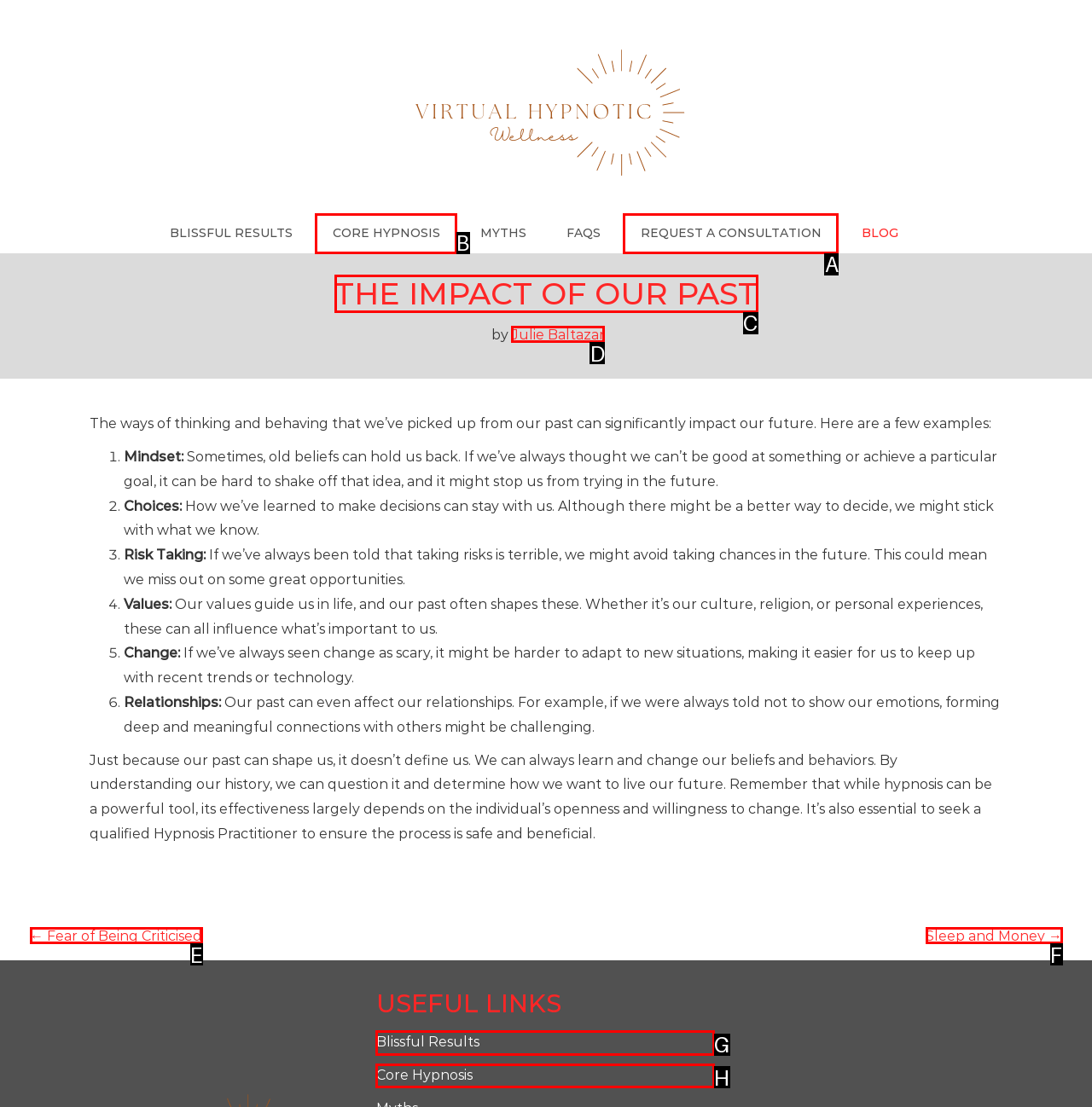Determine the right option to click to perform this task: Go to the 'CORE HYPNOSIS' page
Answer with the correct letter from the given choices directly.

B